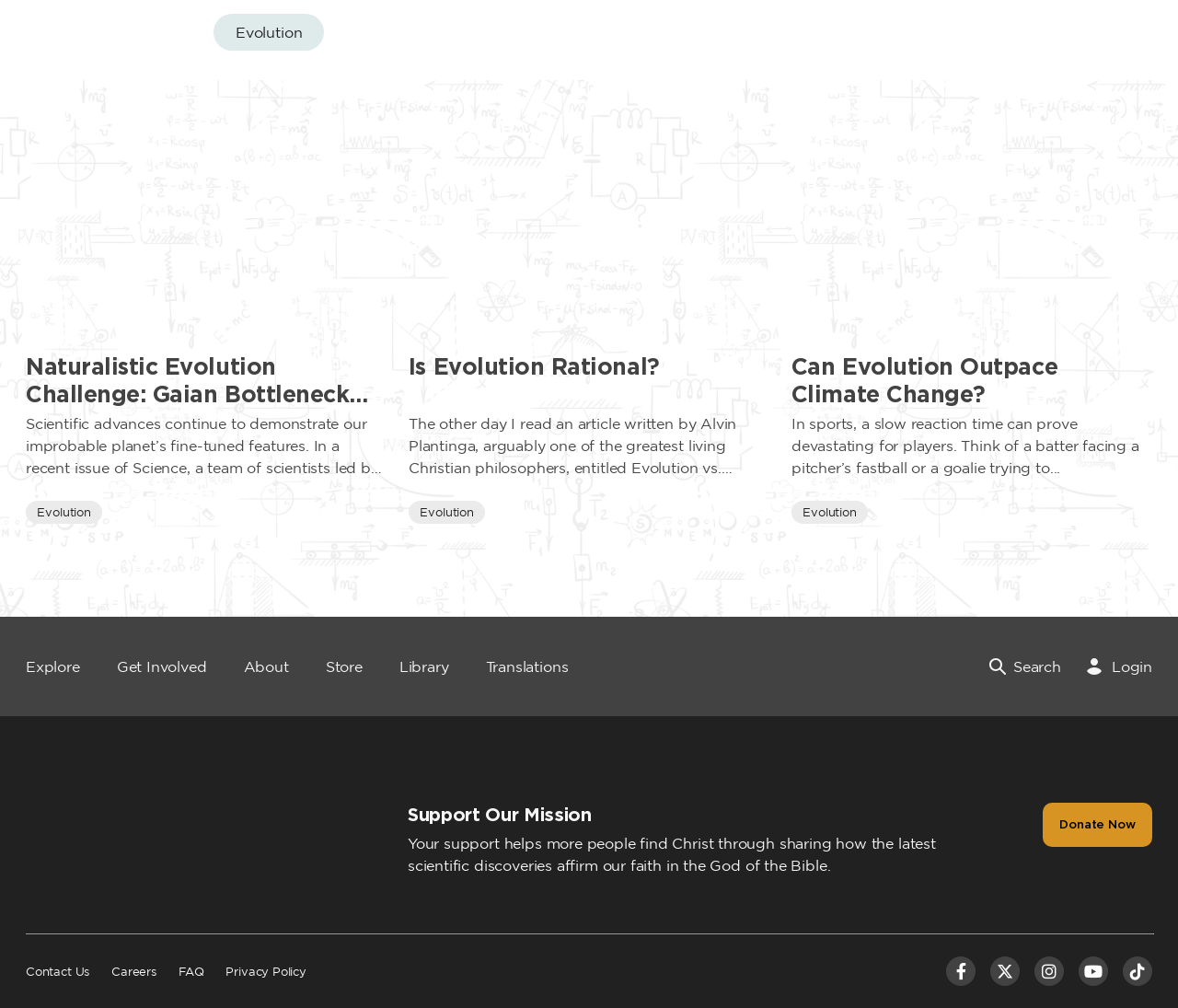Based on the image, provide a detailed and complete answer to the question: 
How many navigation links are present in the top section of the webpage?

There are seven navigation links present in the top section of the webpage, which are Evolution, Explore, Get Involved, About, Store, Library, and Translations.